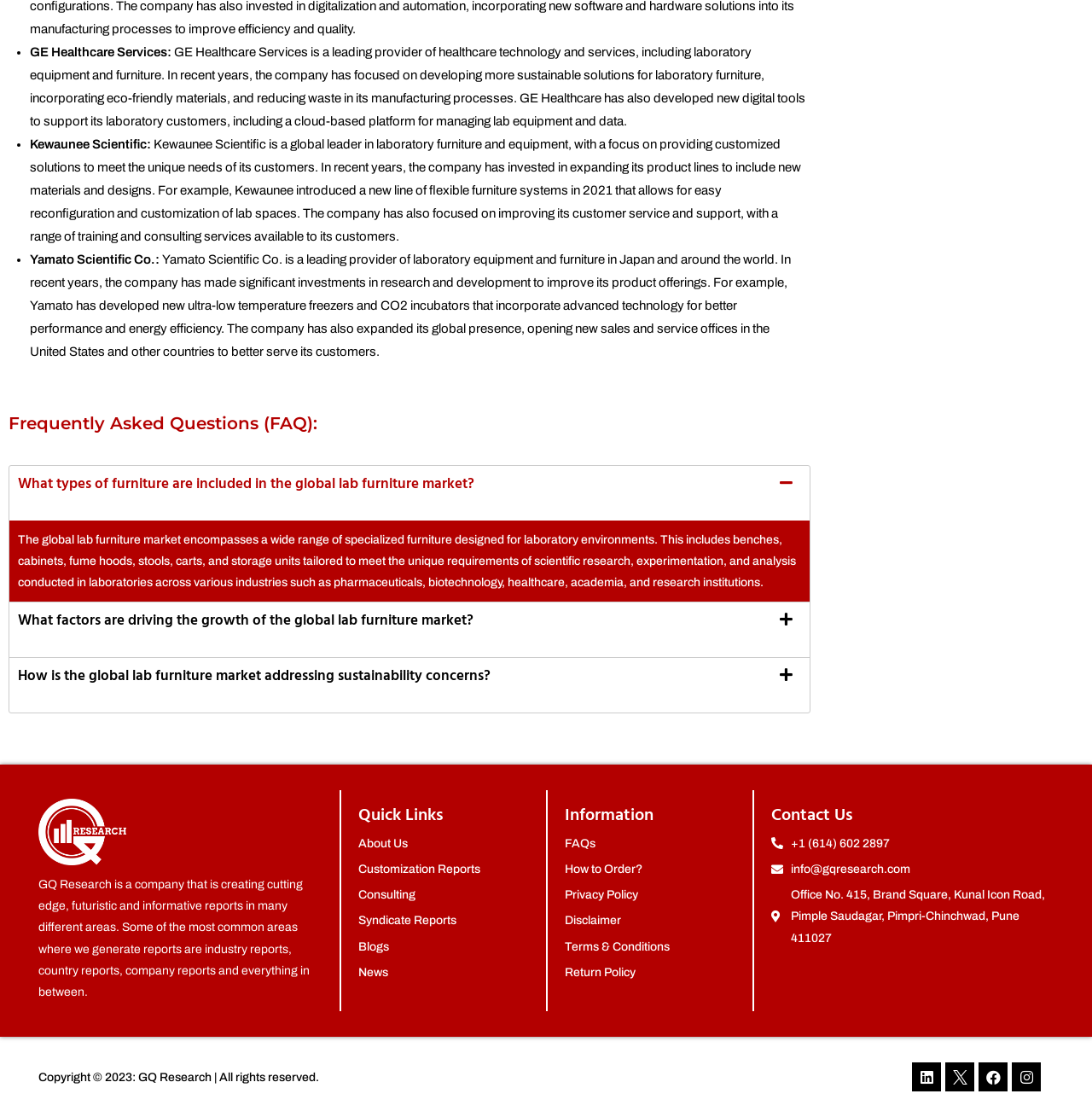Can you show the bounding box coordinates of the region to click on to complete the task described in the instruction: "Follow GQ Research on LinkedIn"?

[0.835, 0.951, 0.862, 0.977]